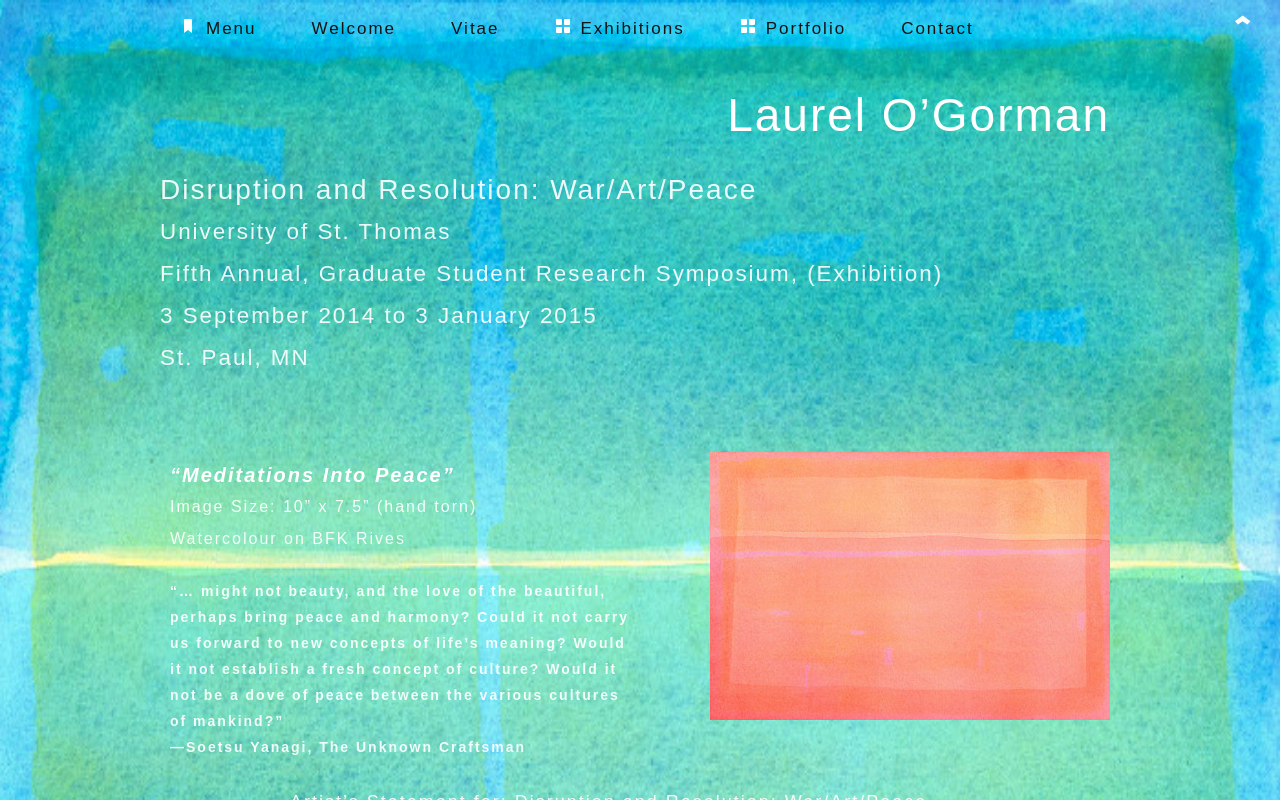What is the quote about peace and harmony from?
Based on the image, give a one-word or short phrase answer.

Soetsu Yanagi, The Unknown Craftsman